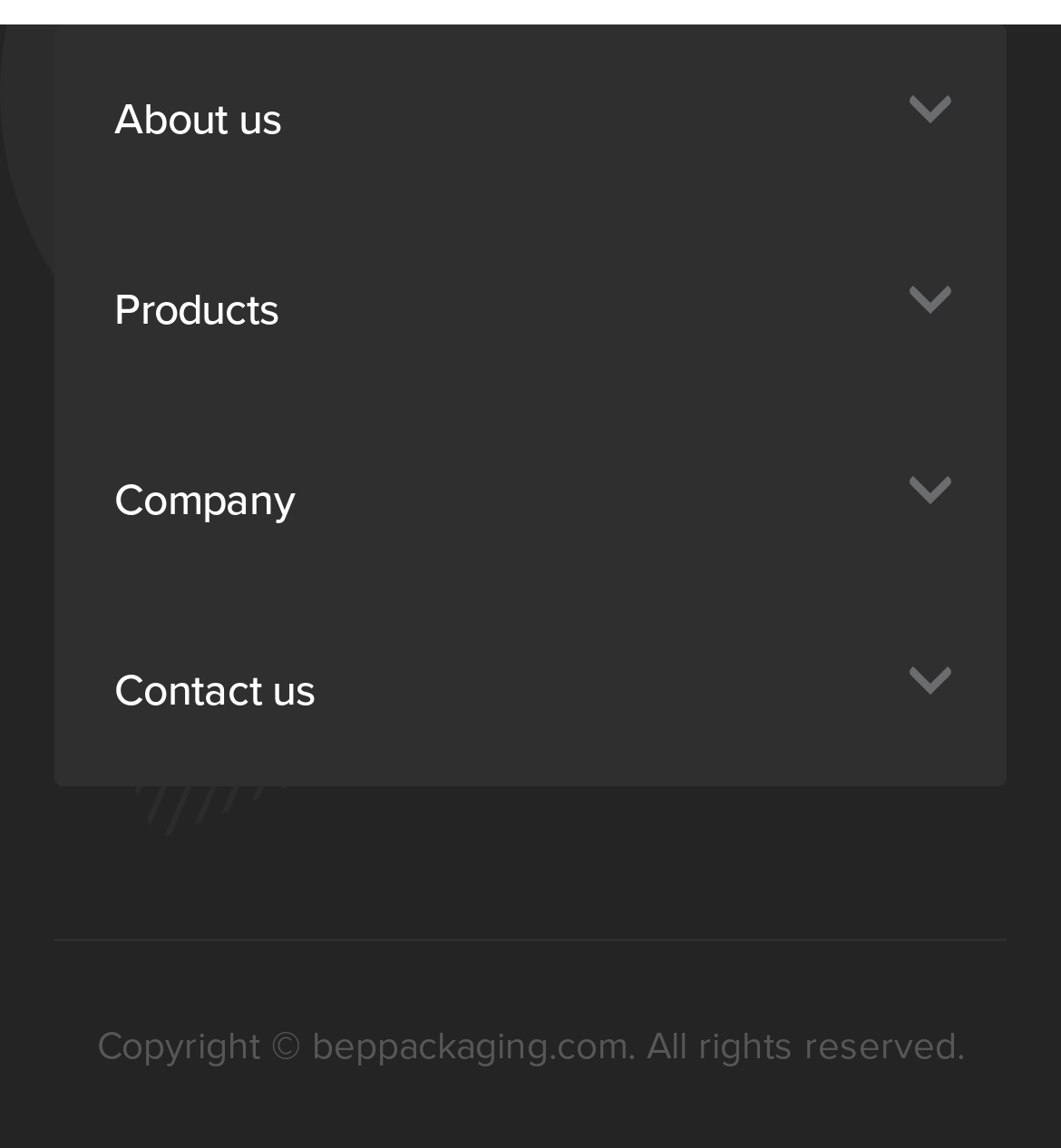Identify the bounding box for the described UI element: "FAQ".

[0.103, 0.528, 0.215, 0.58]